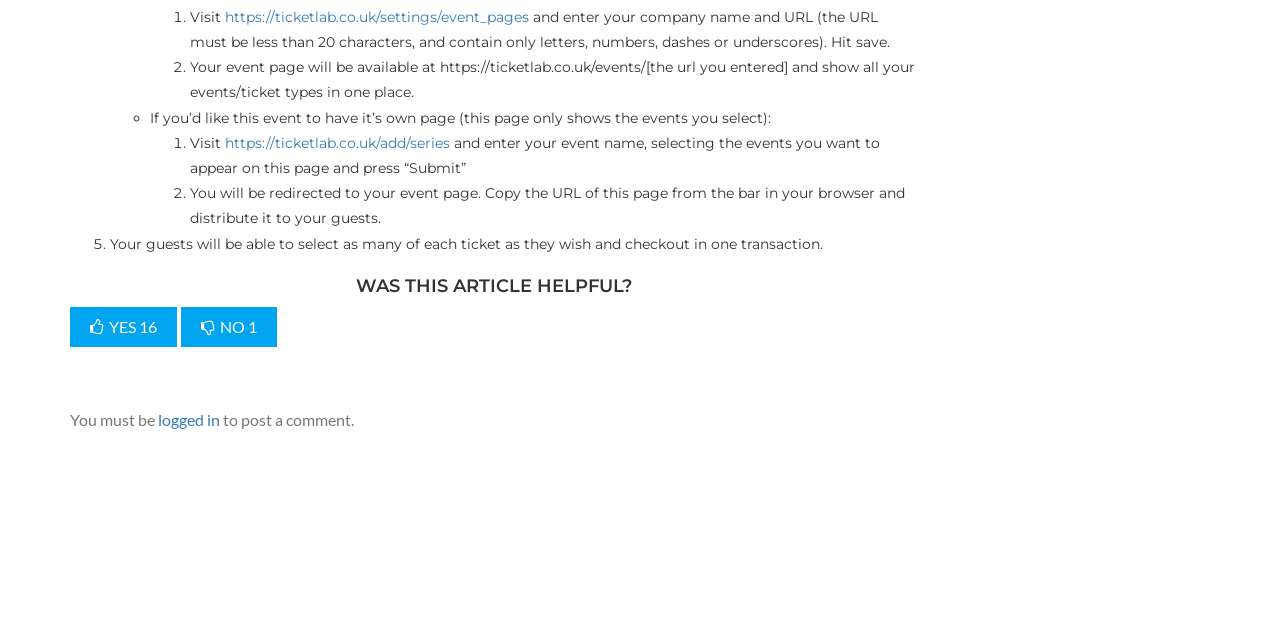Locate the bounding box of the UI element described by: "https://ticketlab.co.uk/add/series" in the given webpage screenshot.

[0.176, 0.209, 0.352, 0.237]